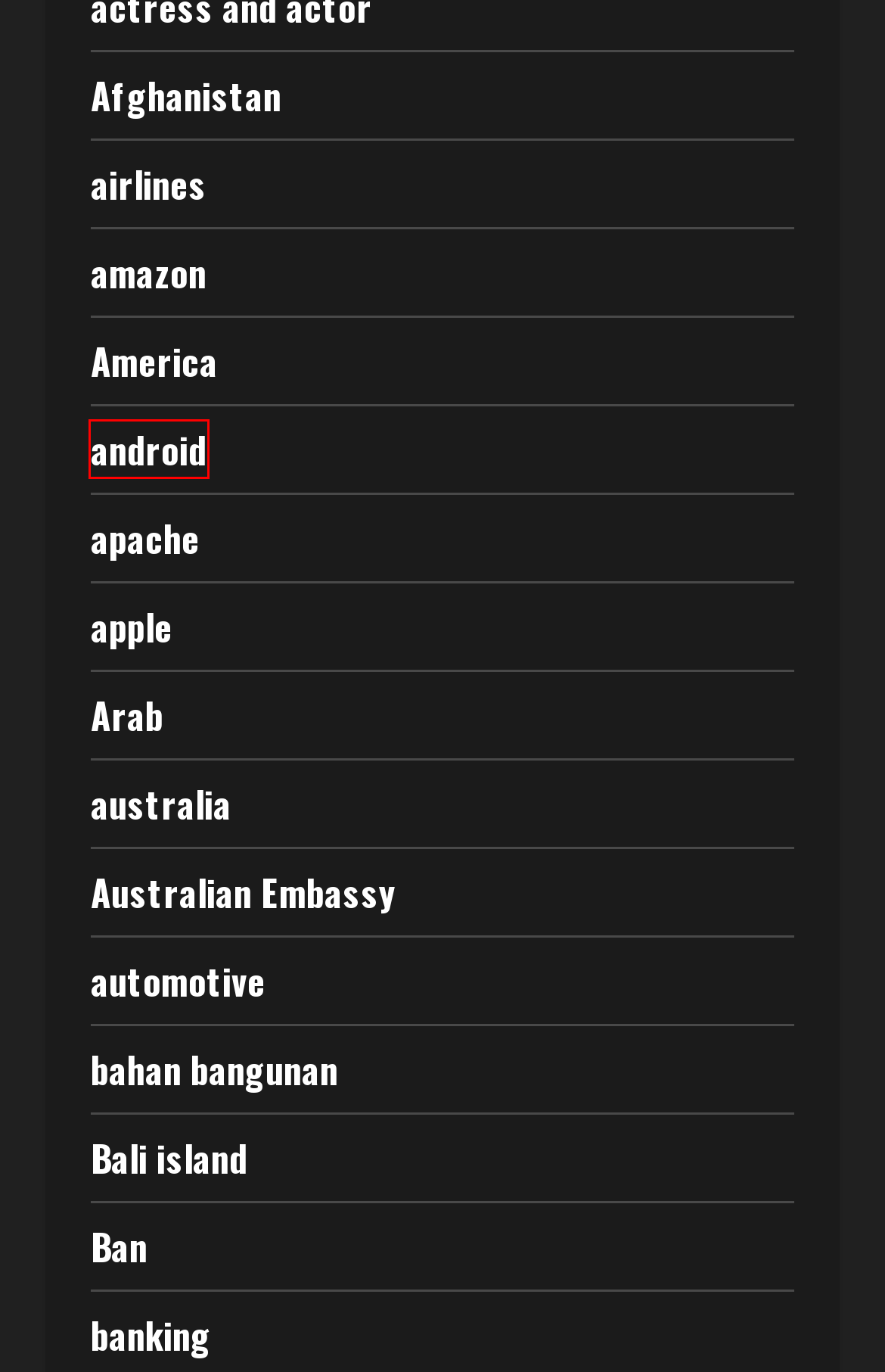Observe the screenshot of a webpage with a red bounding box highlighting an element. Choose the webpage description that accurately reflects the new page after the element within the bounding box is clicked. Here are the candidates:
A. Bahan Bangunan - Free Websites, Share News And Posts Publicly
B. Australia - Free Websites, Share News And Posts Publicly
C. America - Free Websites, Share News And Posts Publicly
D. Afghanistan - Free Websites, Share News And Posts Publicly
E. Amazon - Free Websites, Share News And Posts Publicly
F. Airlines - Free Websites, Share News And Posts Publicly
G. Android - Free Websites, Share News And Posts Publicly
H. Ban - Free Websites, Share News And Posts Publicly

G